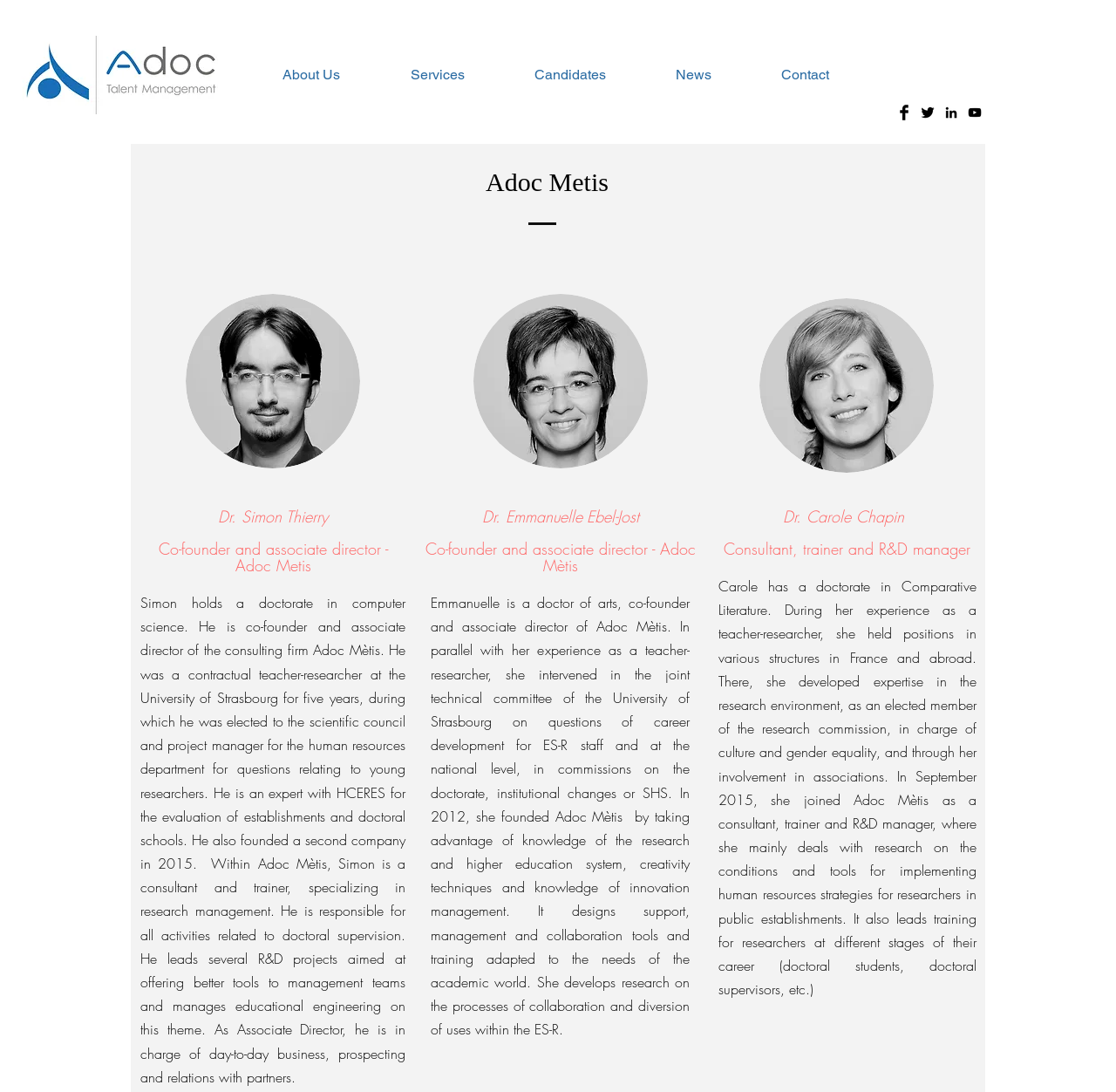Provide an in-depth caption for the contents of the webpage.

The webpage is about Equipe Mètis, a consulting firm, and its team members. At the top left corner, there is a logo of adoc-tm-fr, which is an image link. Below the logo, there is a navigation menu with five items: "About Us", "Services", "Candidates", "News", and "Contact". 

On the top right corner, there is a social bar with four social media links: Facebook, Twitter, LinkedIn, and YouTube. Each link is represented by an image.

The main content of the webpage is divided into three sections, each describing a team member: Dr. Simon Thierry, Dr. Emmanuelle Ebel-Jost, and Dr. Carole Chapin. Each section has a heading with the team member's name and title, followed by a brief bio and description of their work experience and expertise. The text is arranged in a single column, with the team members' sections stacked vertically.

The webpage has a clean and simple layout, with a focus on presenting the team members' information in a clear and concise manner.